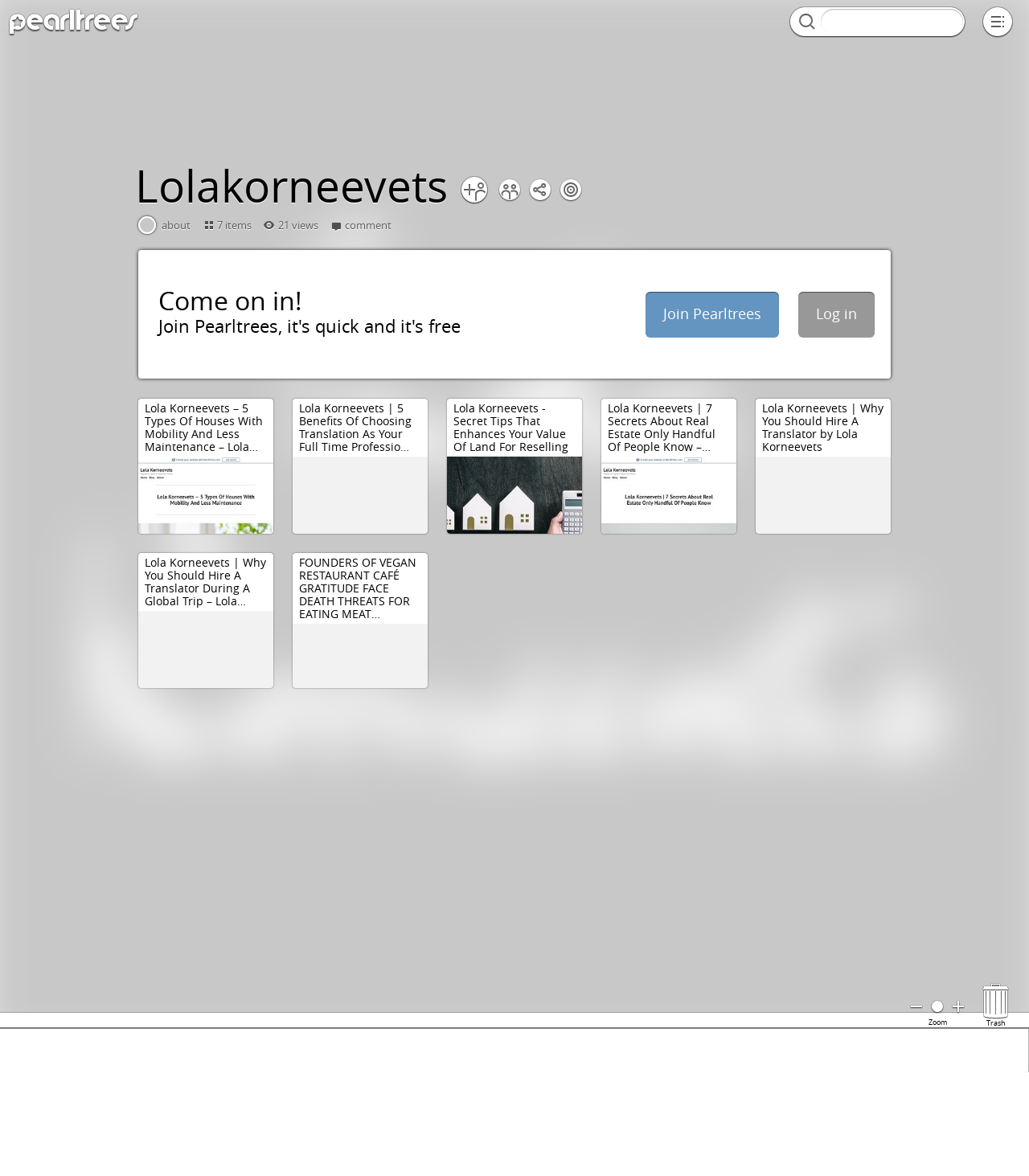What is Lola Korneevets' profession?
Provide an in-depth answer to the question, covering all aspects.

Based on the webpage, Lola Korneevets has multiple posts related to translation, such as '5 Benefits Of Choosing Translation As Your Full Time Profession' and 'Why You Should Hire A Translator by Lola Korneevets', which suggests that she is a translator.